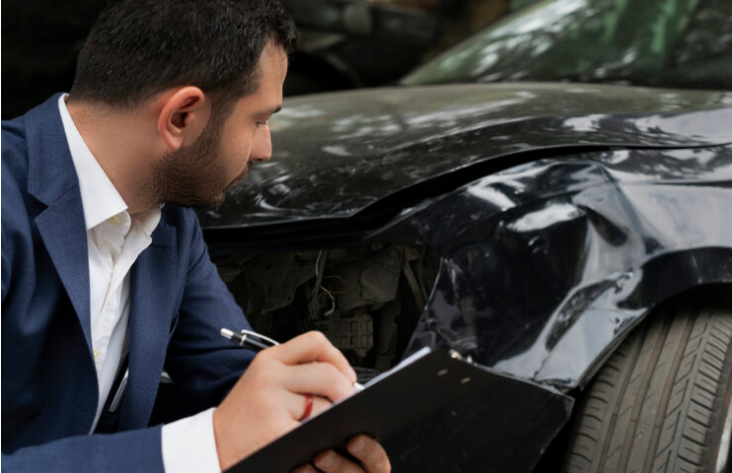Provide a thorough and detailed response to the question by examining the image: 
What is the investigator using to take notes?

The investigator is using a clipboard to take notes, which is a common tool used to record information in a organized and structured manner, allowing him to efficiently gather and document evidence related to the accident.